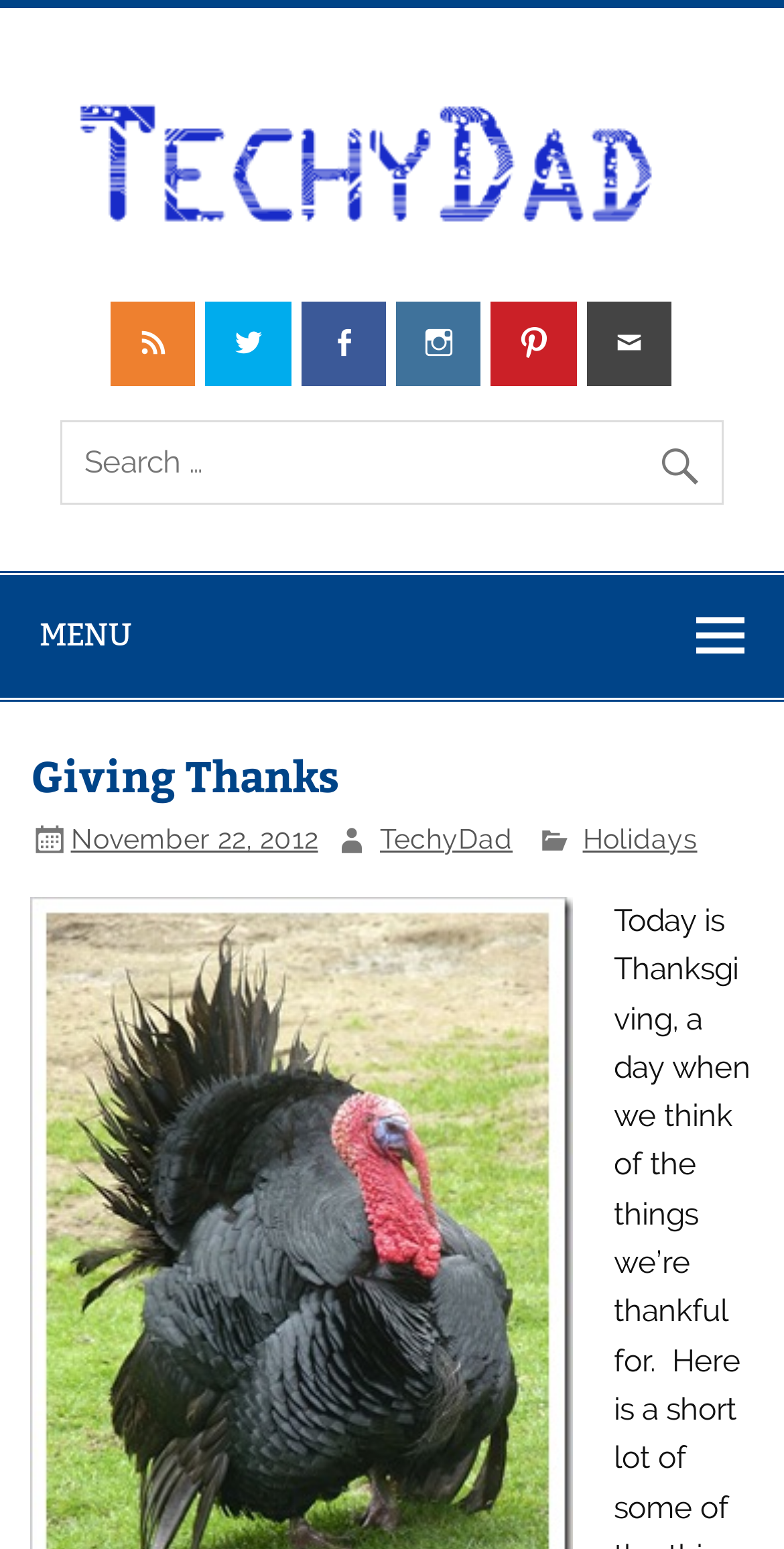Find and indicate the bounding box coordinates of the region you should select to follow the given instruction: "search for something".

[0.078, 0.272, 0.922, 0.325]